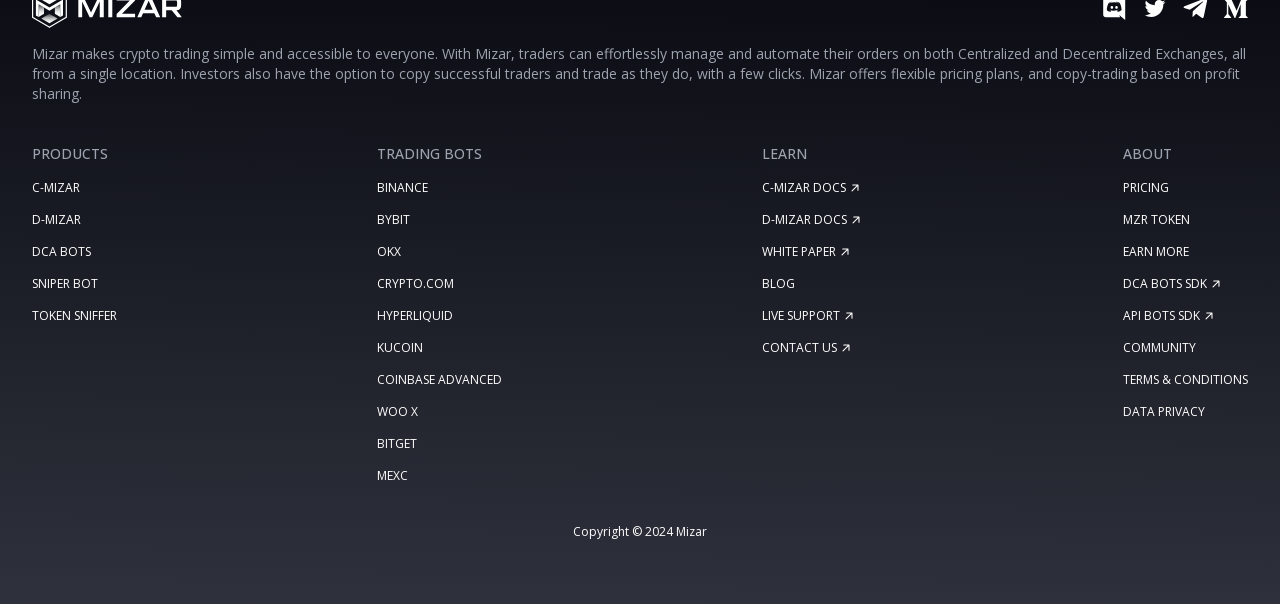Point out the bounding box coordinates of the section to click in order to follow this instruction: "View PRICING".

[0.877, 0.296, 0.913, 0.324]